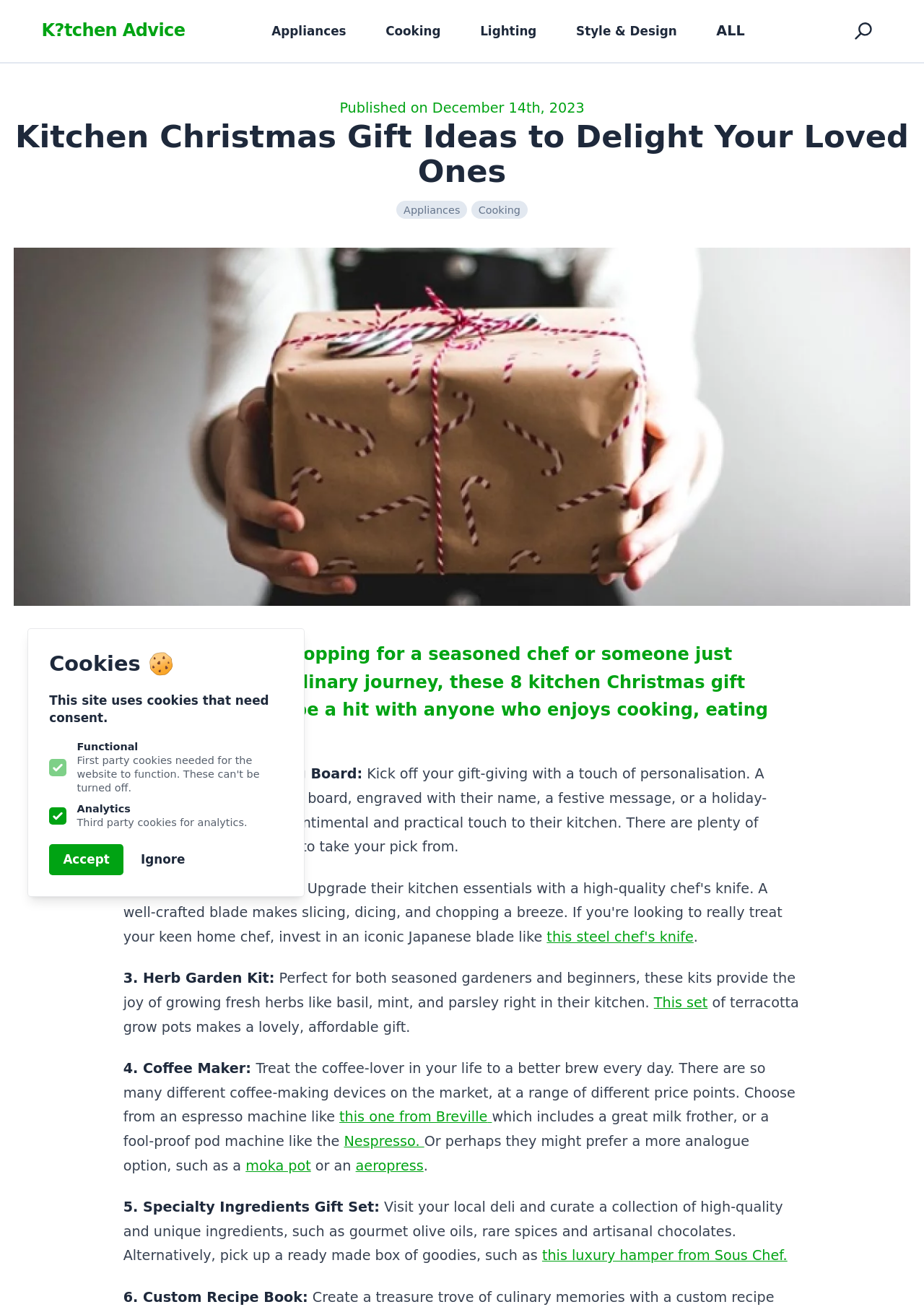Give a one-word or short phrase answer to the question: 
How many kitchen Christmas gift ideas are presented?

8